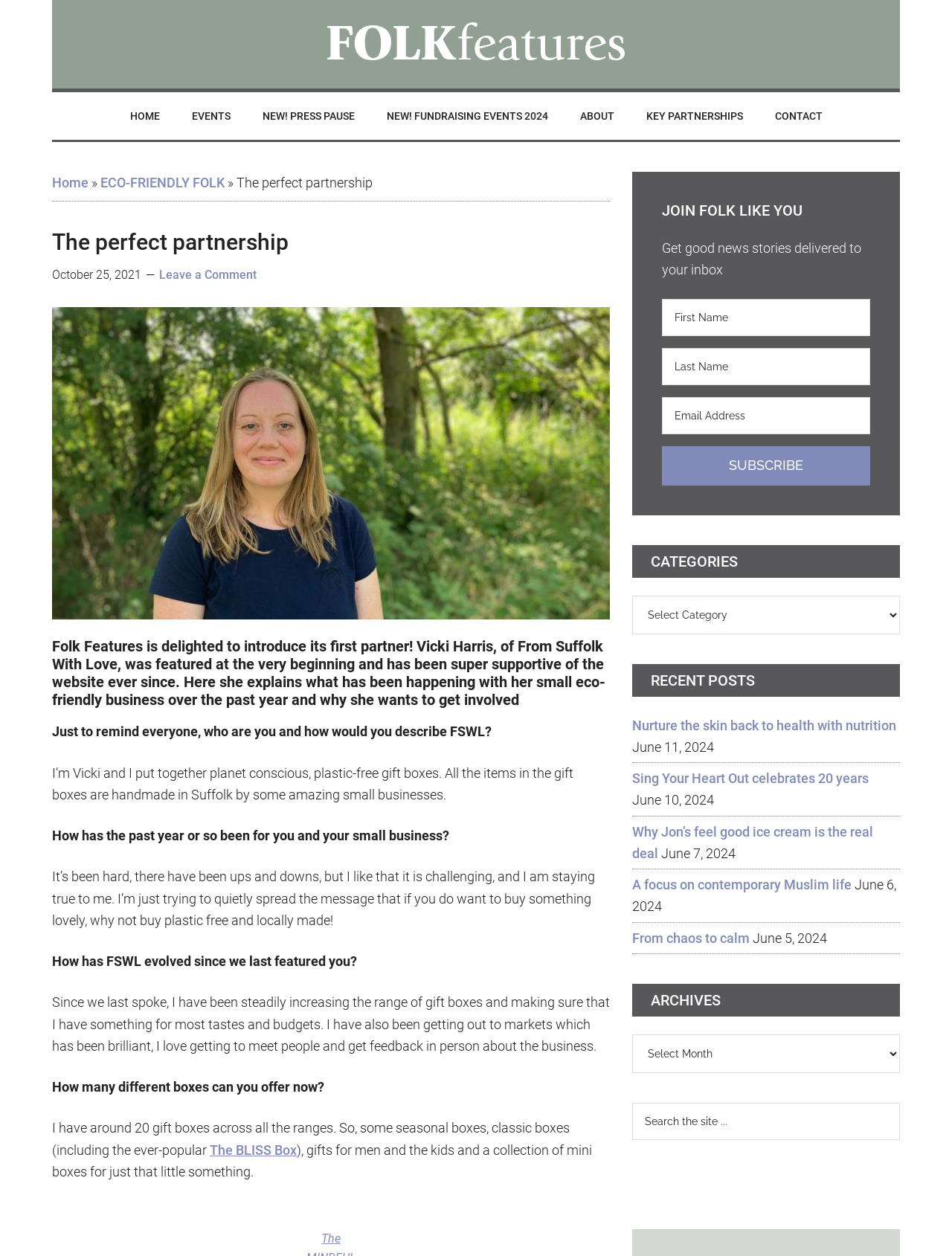Create a detailed summary of the webpage's content and design.

The webpage is about Folk Features, a good news website for Norfolk and Suffolk, and its partnership with From Suffolk With Love, a planet-conscious, plastic-free gift box business. 

At the top of the page, there are four "Skip to" links, followed by a Folk Features homepage link and an image. Below that, there is a static text "Uplifting stories for Norfolk and Suffolk". 

A secondary navigation menu is located at the top of the page, with links to "HOME", "EVENTS", "NEW! PRESS PAUSE", "NEW! FUNDRAISING EVENTS 2024", "ABOUT", "KEY PARTNERSHIPS", and "CONTACT". 

The main content of the page is an article about the partnership between Folk Features and From Suffolk With Love. The article has a heading "The perfect partnership" and is divided into sections with headings and static text. There is also a time stamp "October 25, 2021" and a link to "Leave a Comment". 

The article features an interview with Vicki Harris, the owner of From Suffolk With Love, where she talks about her business, its evolution, and her partnership with Folk Features. 

On the right side of the page, there is a primary sidebar with several sections. The first section is a call to action to "JOIN FOLK LIKE YOU" and has a form to subscribe to the website's newsletter. 

Below that, there are sections for "CATEGORIES", "RECENT POSTS", and "ARCHIVES", each with links to related content. The "RECENT POSTS" section lists several article titles with their corresponding dates. 

At the bottom of the page, there is a search bar with a button to search the site.